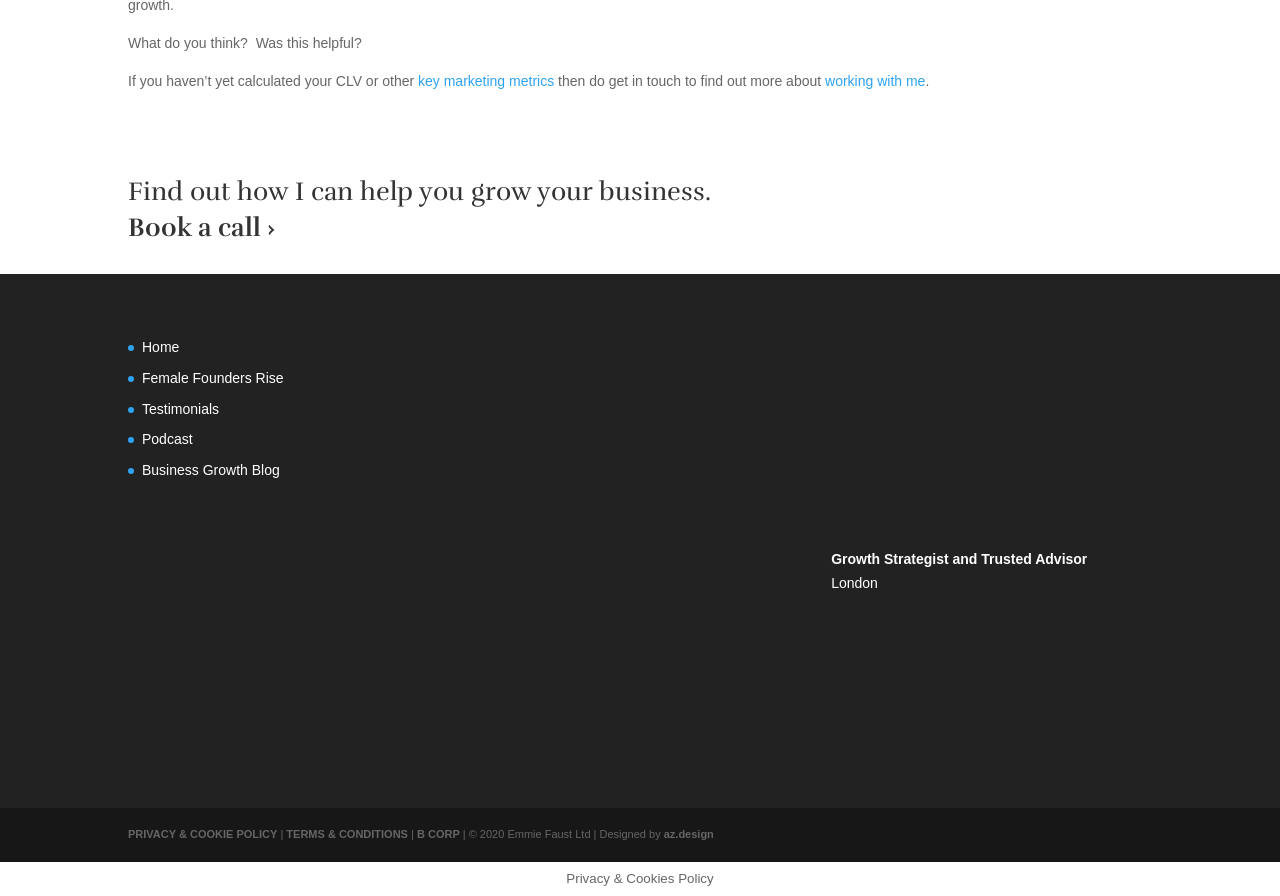Please determine the bounding box coordinates for the element that should be clicked to follow these instructions: "Visit the Business Growth Blog".

[0.111, 0.516, 0.219, 0.534]